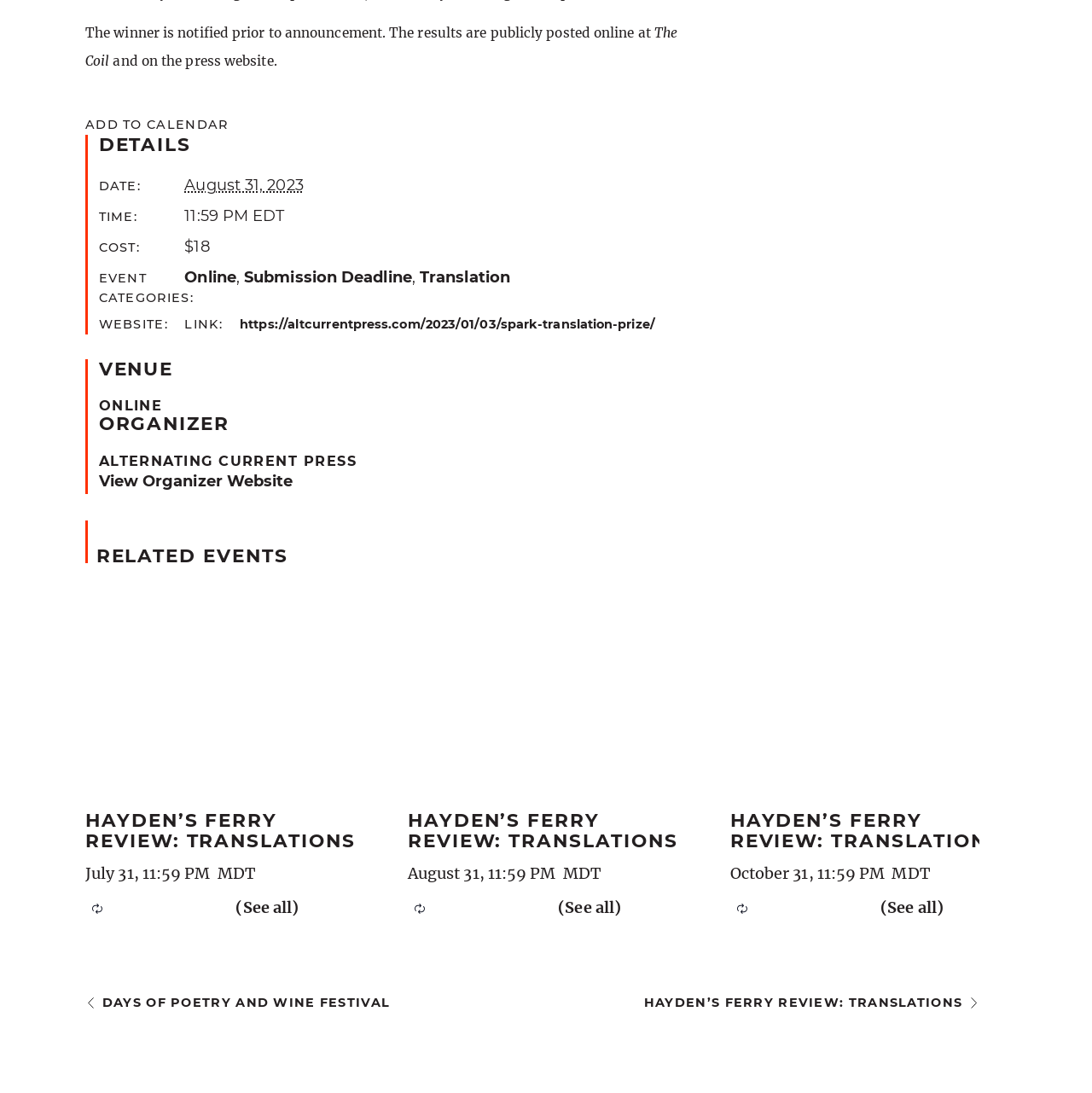Locate the UI element described as follows: "(See all)". Return the bounding box coordinates as four float numbers between 0 and 1 in the order [left, top, right, bottom].

[0.806, 0.822, 0.864, 0.84]